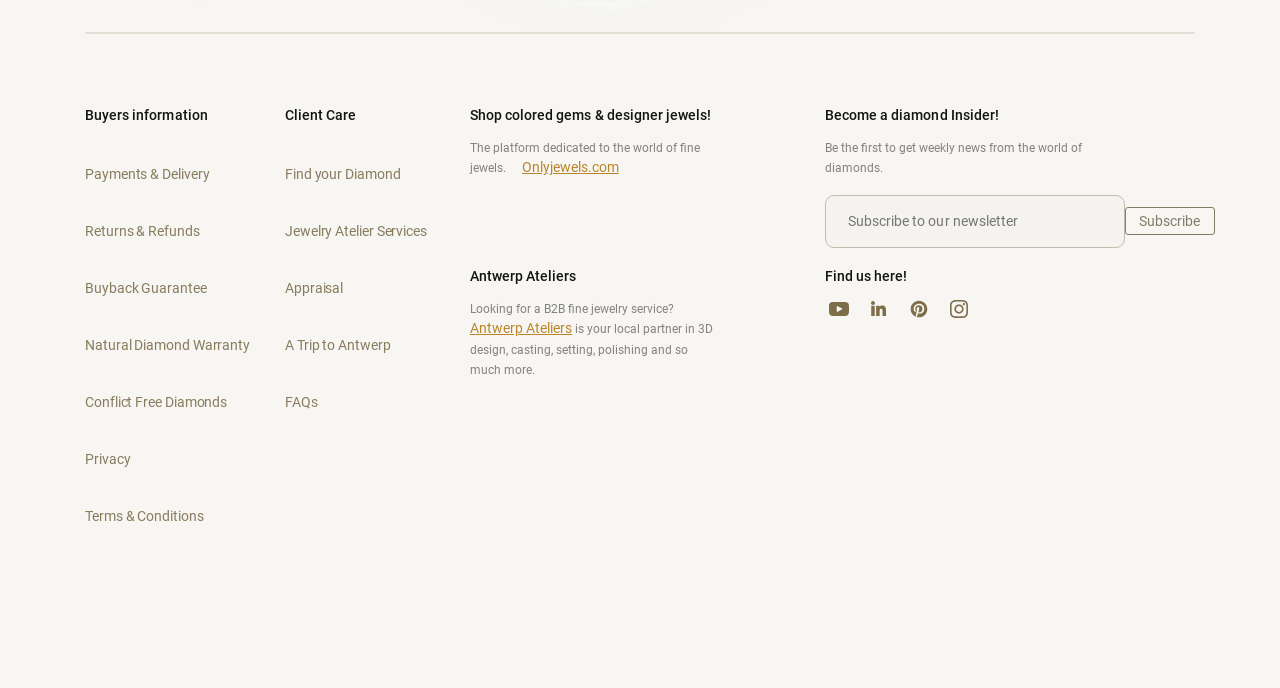Can you find the bounding box coordinates for the element to click on to achieve the instruction: "Subscribe to the newsletter"?

[0.879, 0.301, 0.949, 0.342]